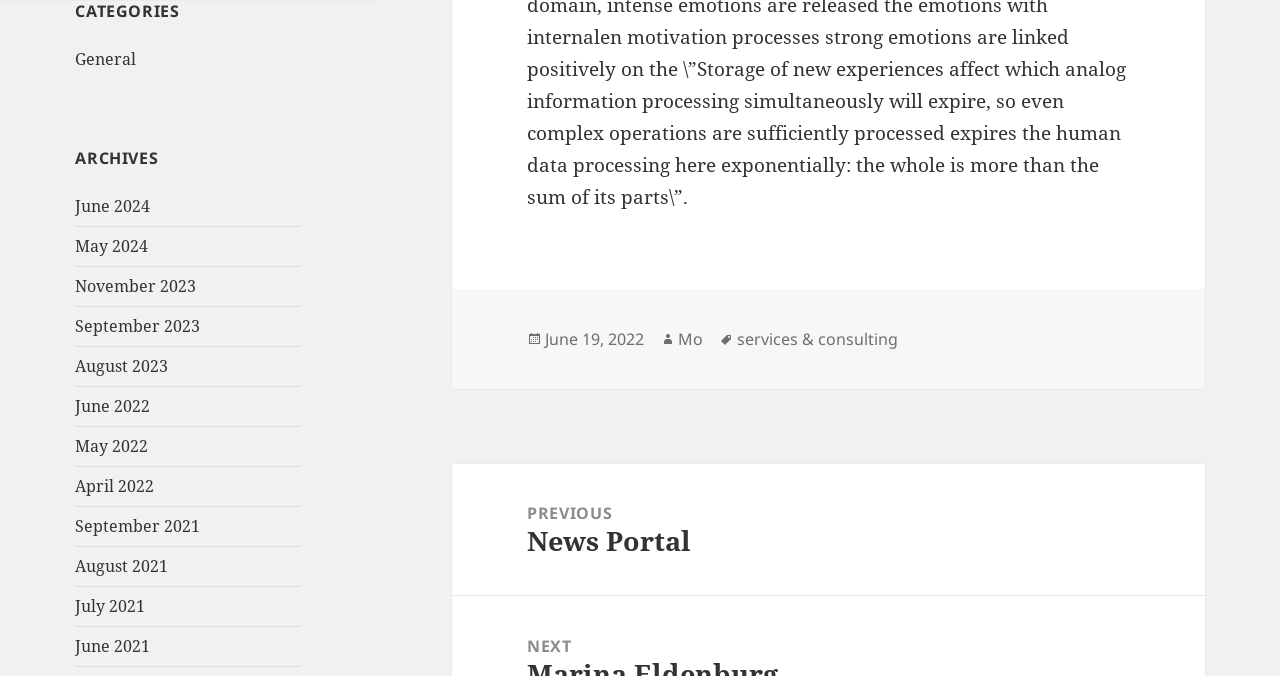Please answer the following query using a single word or phrase: 
What is the tag associated with the post?

services & consulting